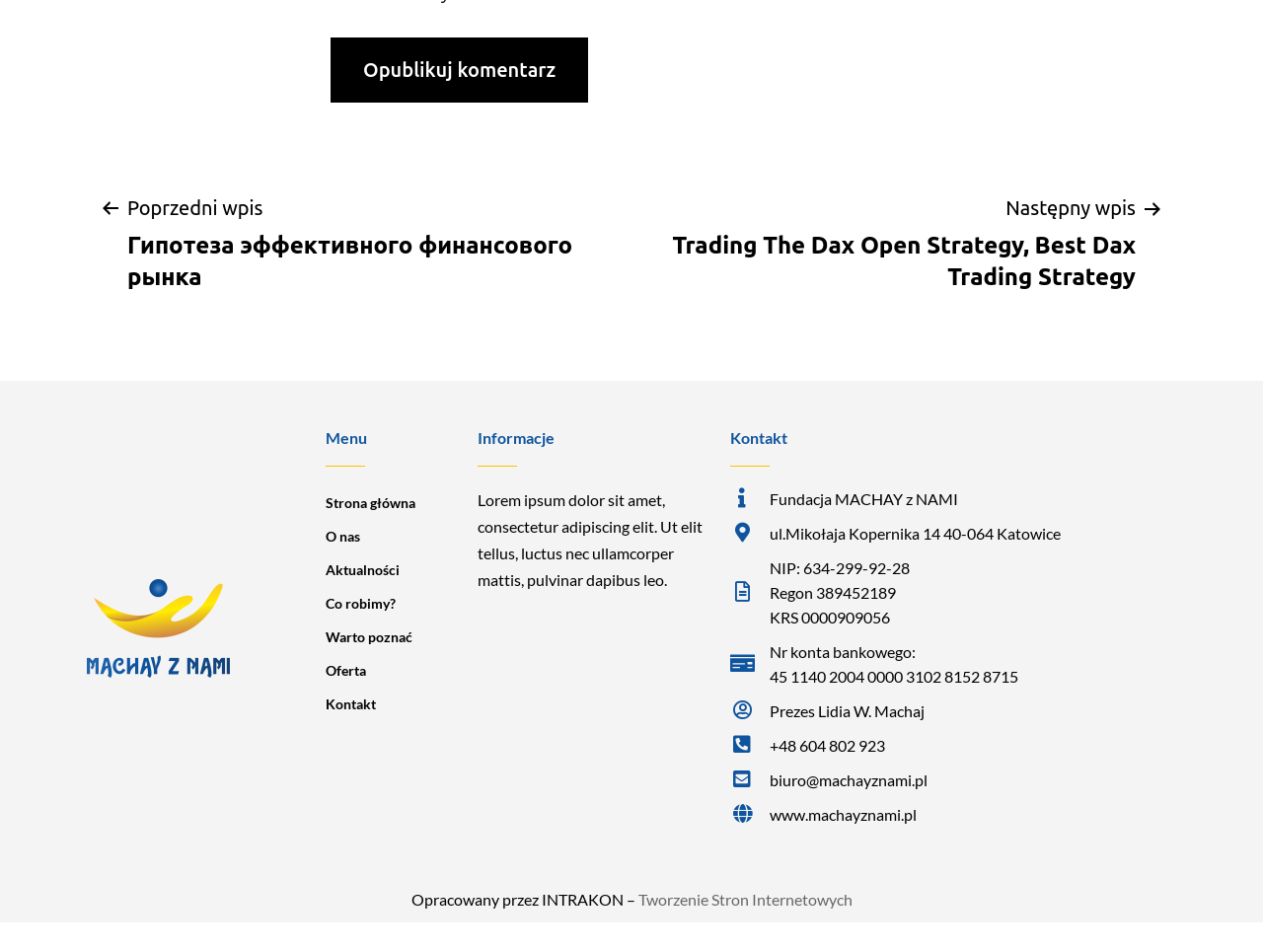What is the address of the foundation?
Using the image as a reference, deliver a detailed and thorough answer to the question.

I found the address of the foundation by looking at the StaticText element with the text 'ul.Mikołaja Kopernika 14 40-064 Katowice' located at [0.609, 0.55, 0.84, 0.57]. This text is likely to be the address of the foundation as it is located near the name of the foundation.